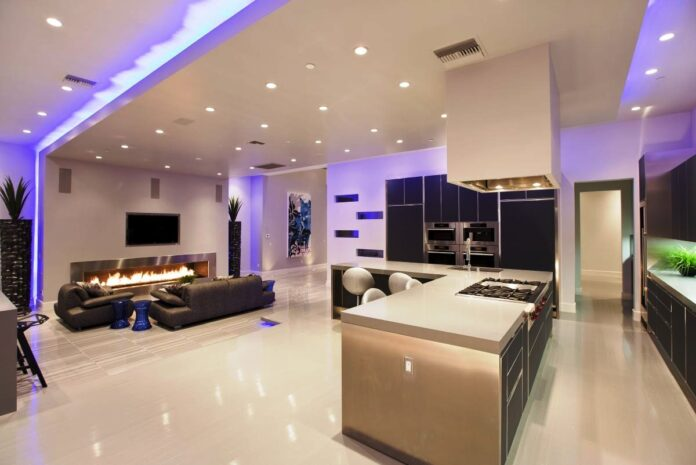Convey a rich and detailed description of the image.

The image showcases a modern, open-concept kitchen and living area designed with sleek, contemporary aesthetics. The space is illuminated by recessed LED lighting that emphasizes the elegance of the high ceilings and walls. A striking feature is the ambient blue accent lighting that runs along the edges of the ceiling, creating a serene and inviting atmosphere. 

In the foreground, the kitchen boasts a large, polished island with a built-in cooktop, offering both functionality and a stylish focal point. The cabinetry is modern, with a rich navy finish that complements the light-colored flooring. To the left, the living area features a cozy sofa arranged around a sleek, linear fireplace that adds warmth to the space, enhancing its modern feel. 

Large windows and minimalistic decor blend seamlessly to maximize natural light and maintain an open flow, making this area not only stylish but also functional for gatherings and everyday living.